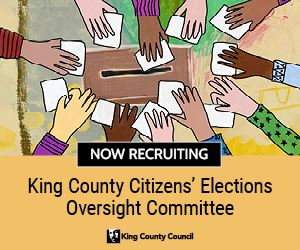Can you look at the image and give a comprehensive answer to the question:
Who is behind the initiative to recruit for the oversight committee?

The branding at the bottom of the image connects the initiative to the King County Council, indicating their commitment to fostering community-led democratic practices and promoting public engagement in the electoral process.